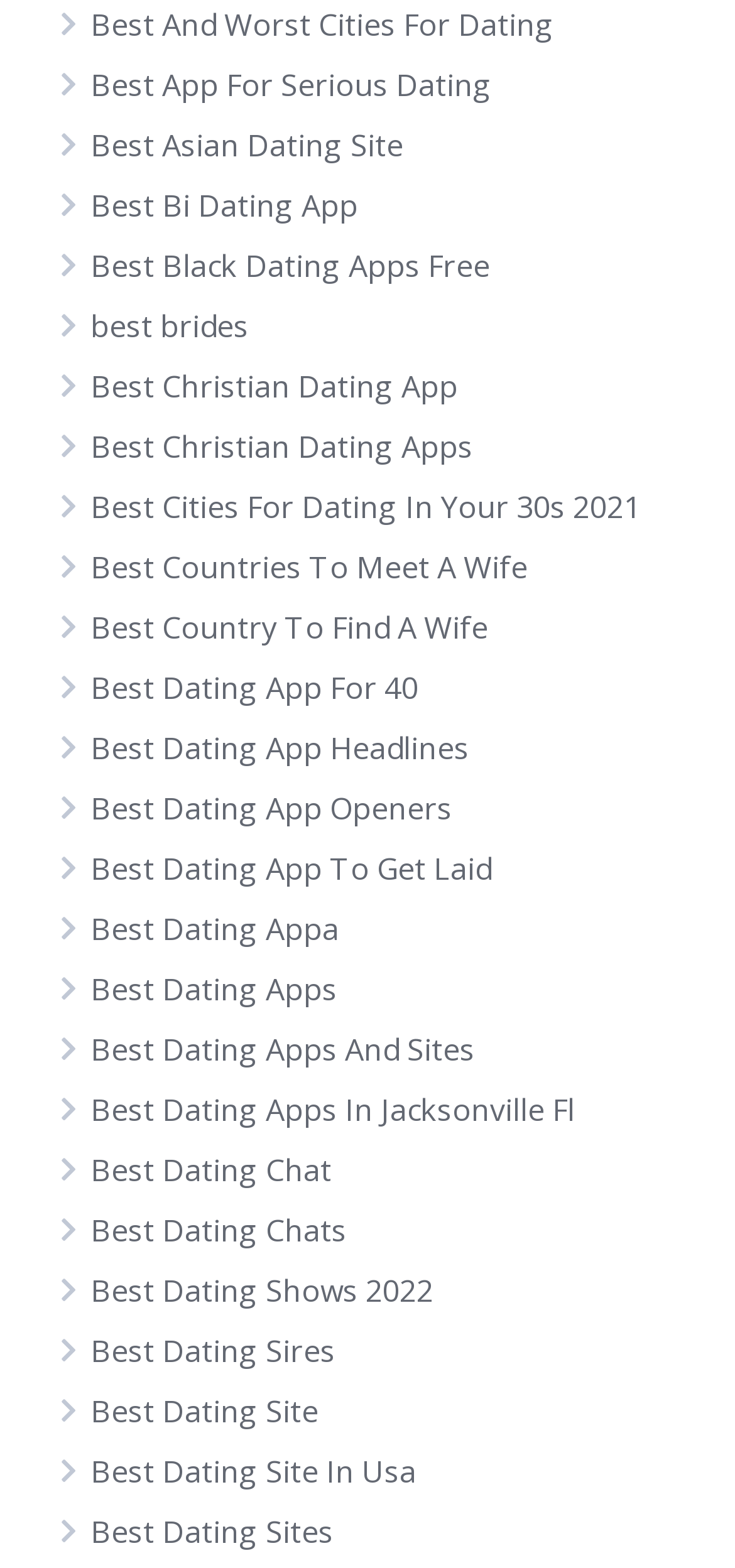Determine the bounding box coordinates of the section I need to click to execute the following instruction: "Click on Best And Worst Cities For Dating". Provide the coordinates as four float numbers between 0 and 1, i.e., [left, top, right, bottom].

[0.123, 0.002, 0.754, 0.029]